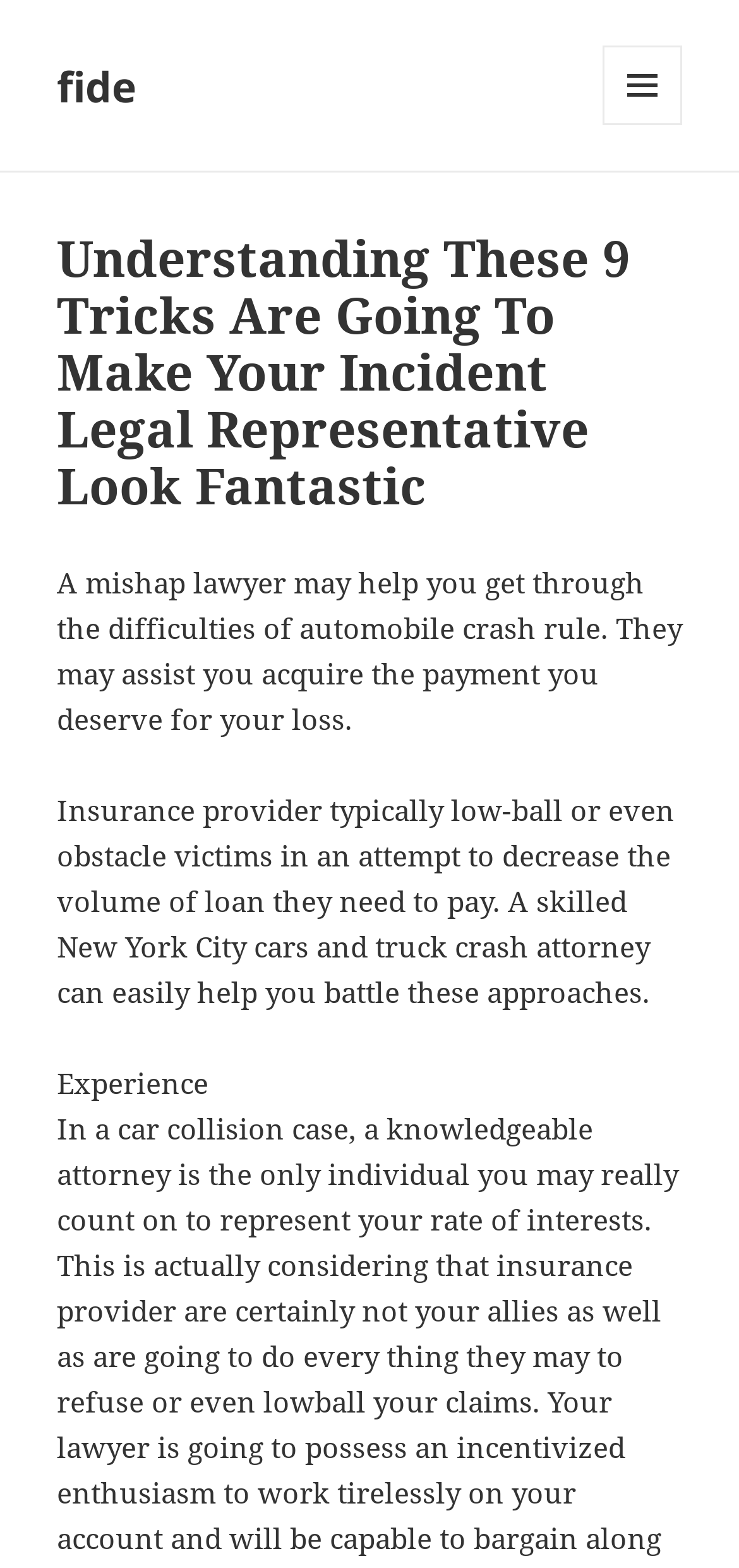Can you find and provide the main heading text of this webpage?

Understanding These 9 Tricks Are Going To Make Your Incident Legal Representative Look Fantastic